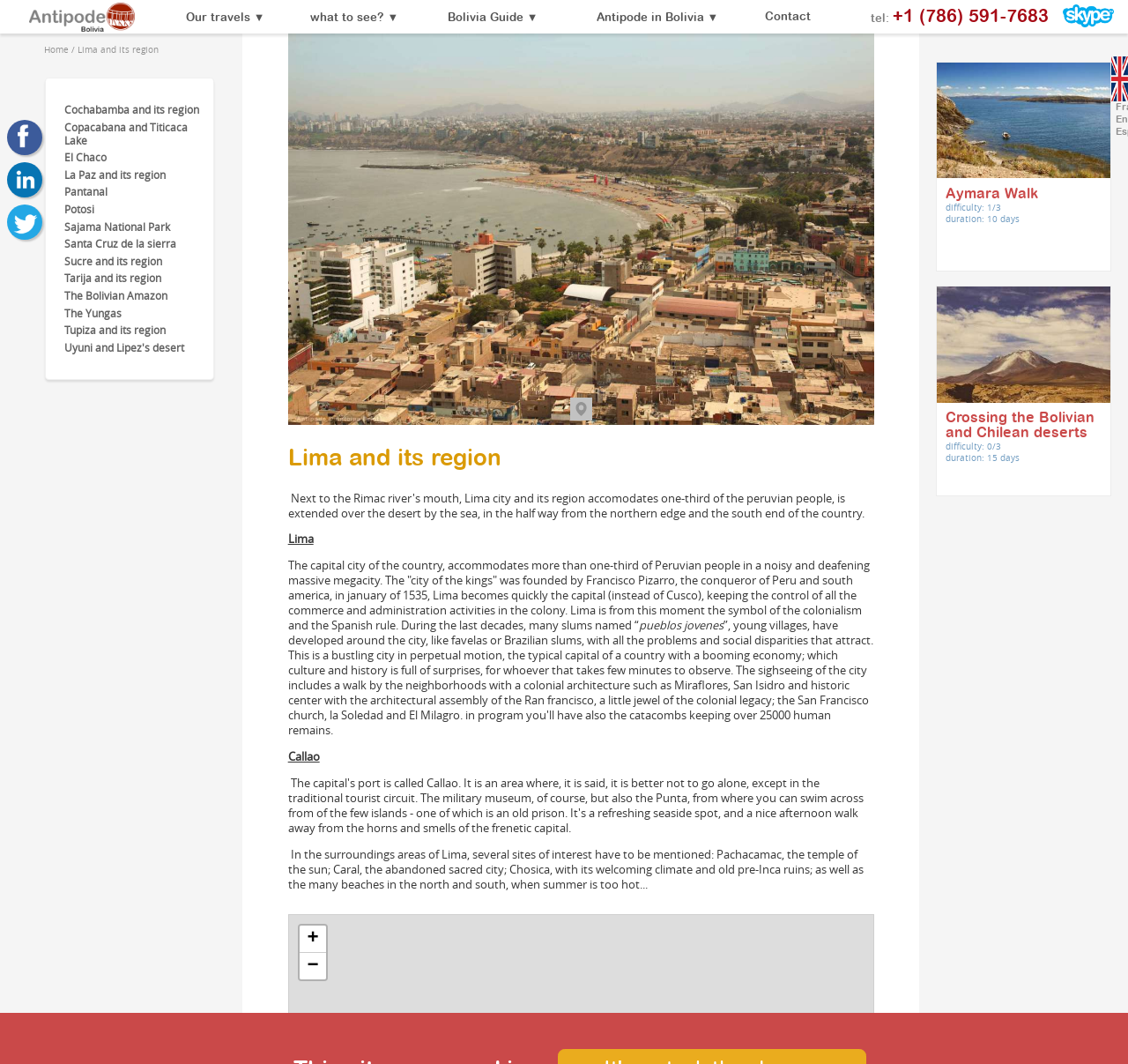Explain the webpage in detail.

This webpage is about Lima and its region in Peru. At the top, there is a navigation menu with links to other regions in Bolivia, including Cochabamba, Copacabana, and La Paz. Below the navigation menu, there is a heading that reads "Lima and its region" and a figure with an image of the region.

To the left of the figure, there is a section with links to various travel-related options, including "Antipode Bolivia", "What to see?", and "Bolivia Guide". Below this section, there is a contact information section with a phone number, Skype link, and an image of the Skype logo.

On the right side of the figure, there is a long paragraph of text that describes Lima as the capital city of Peru, accommodating more than one-third of the Peruvian population. The text also mentions the city's history, including its founding by Francisco Pizarro in 1535, and its role as a symbol of colonialism and Spanish rule.

Below the paragraph, there are several links to other destinations in the surrounding areas of Lima, including Pachacamac, Caral, and Chosica. There are also images of Facebook, LinkedIn, and Twitter logos, as well as a button to zoom in and out.

At the bottom of the page, there are two links to travel options, "Aymara Walk" and "Crossing the Bolivian and Chilean deserts", each with an image and a brief description of the trip, including its duration.